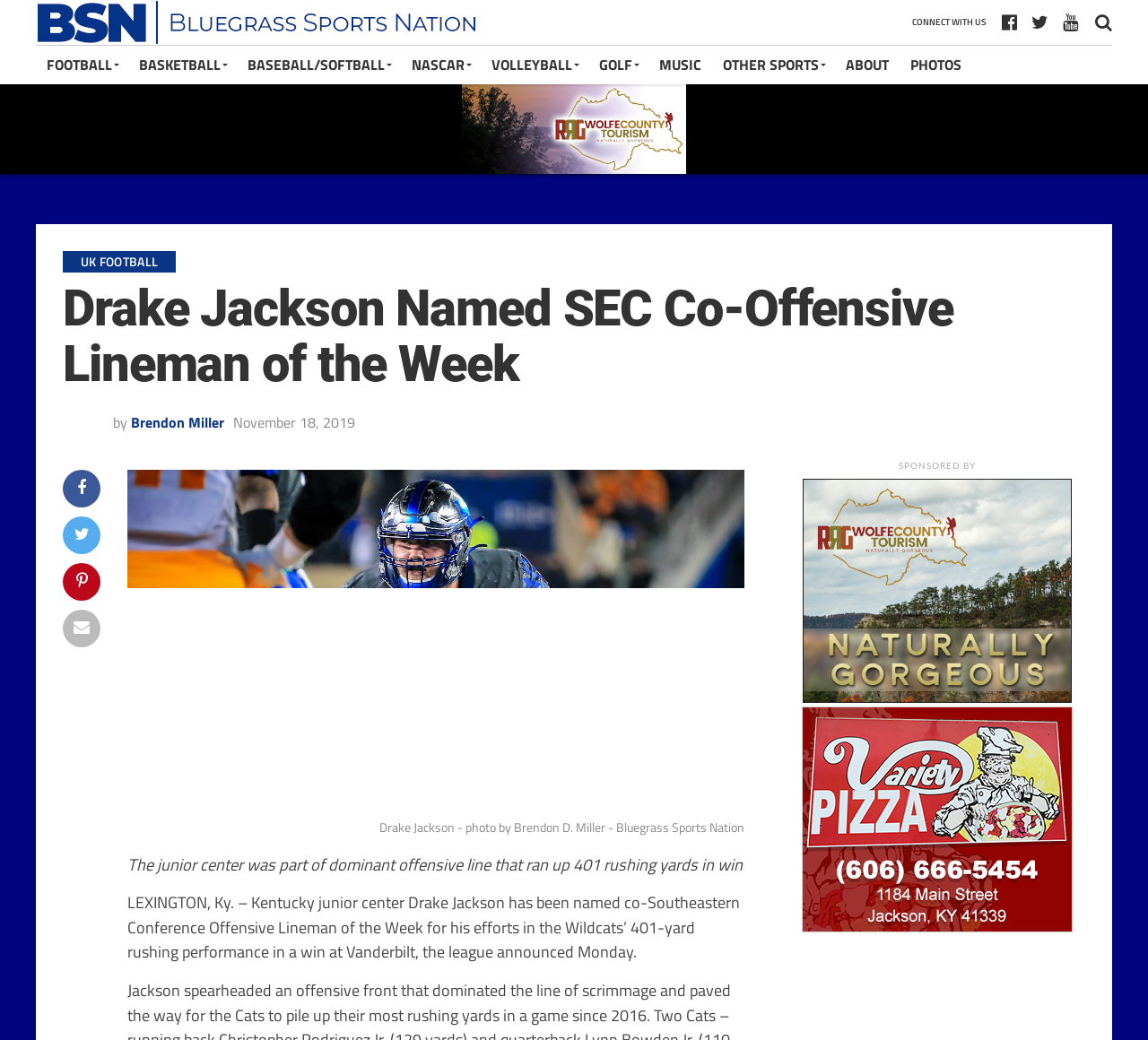What is Drake Jackson's position?
Based on the image, provide a one-word or brief-phrase response.

Center